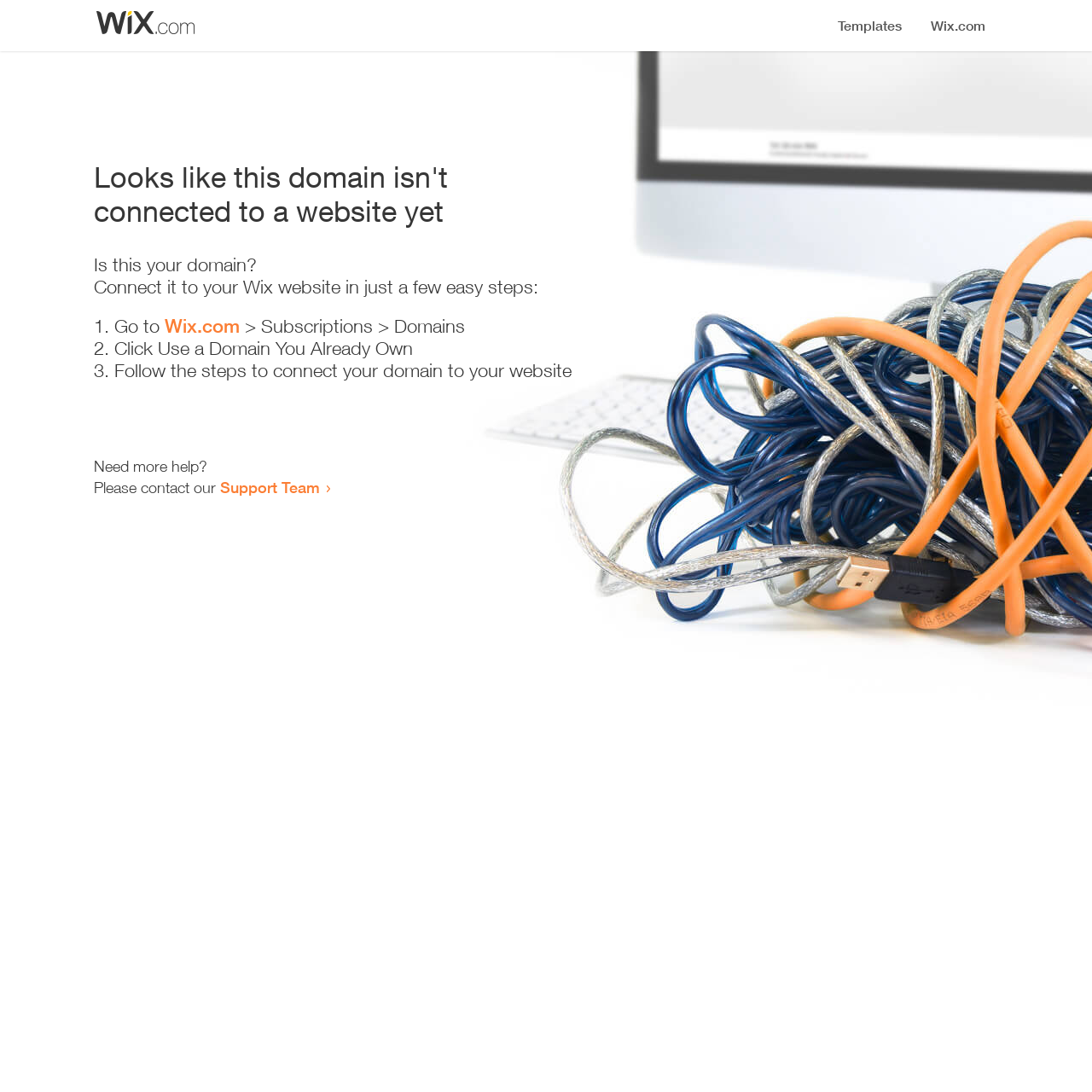From the webpage screenshot, predict the bounding box coordinates (top-left x, top-left y, bottom-right x, bottom-right y) for the UI element described here: Wix.com

[0.151, 0.288, 0.22, 0.309]